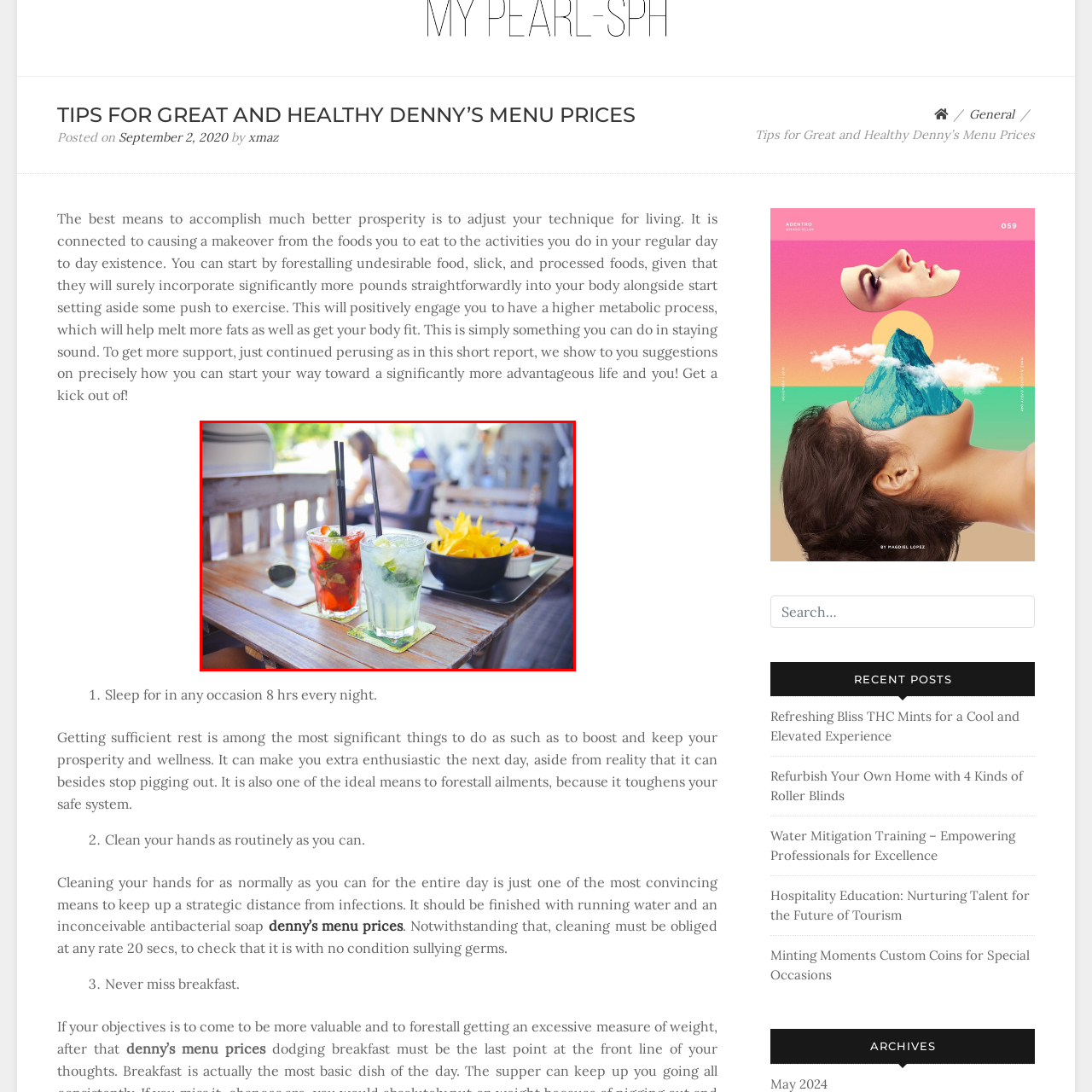Direct your attention to the image enclosed by the red boundary, What is the material of the table? 
Answer concisely using a single word or phrase.

Wooden